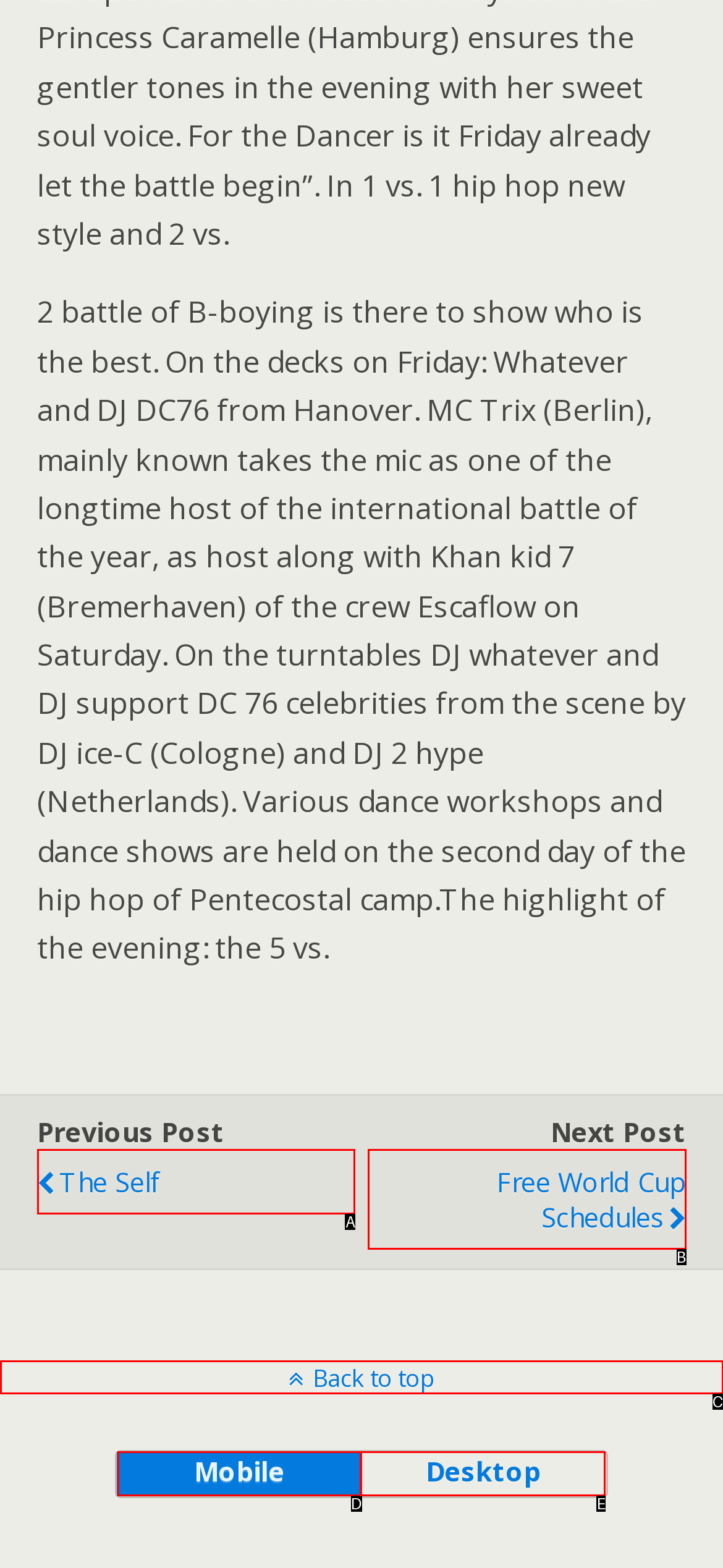Select the HTML element that fits the following description: The Self
Provide the letter of the matching option.

A